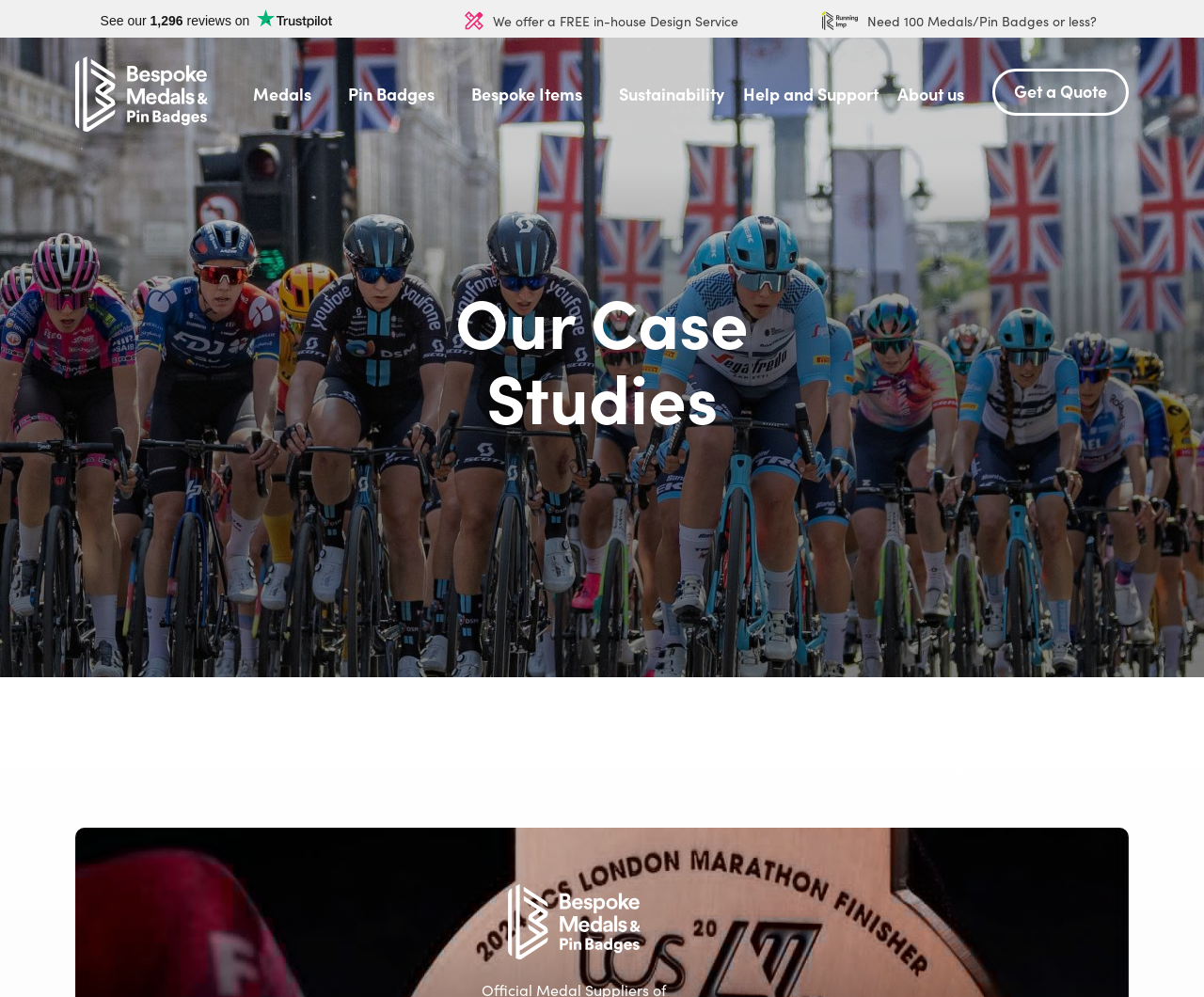Please identify the primary heading of the webpage and give its text content.

Our Case Studies